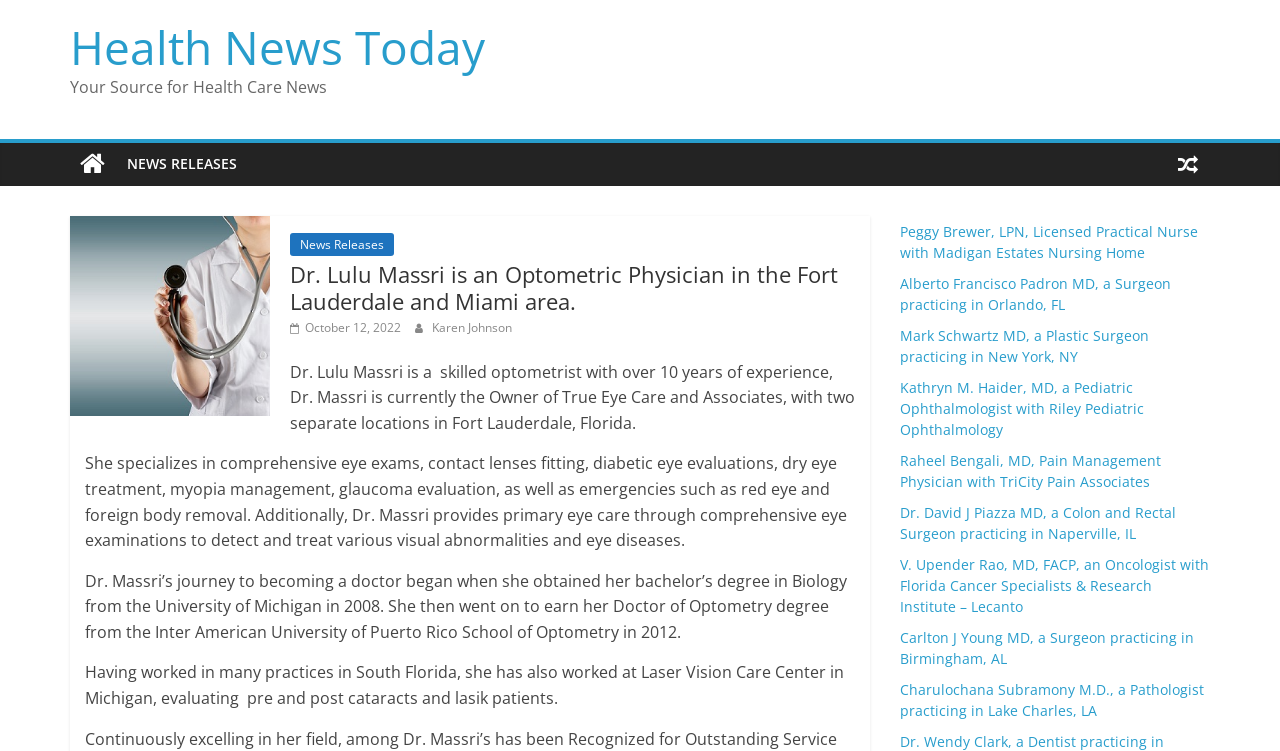Can you identify the bounding box coordinates of the clickable region needed to carry out this instruction: 'Visit the 'News Releases' page'? The coordinates should be four float numbers within the range of 0 to 1, stated as [left, top, right, bottom].

[0.227, 0.31, 0.308, 0.34]